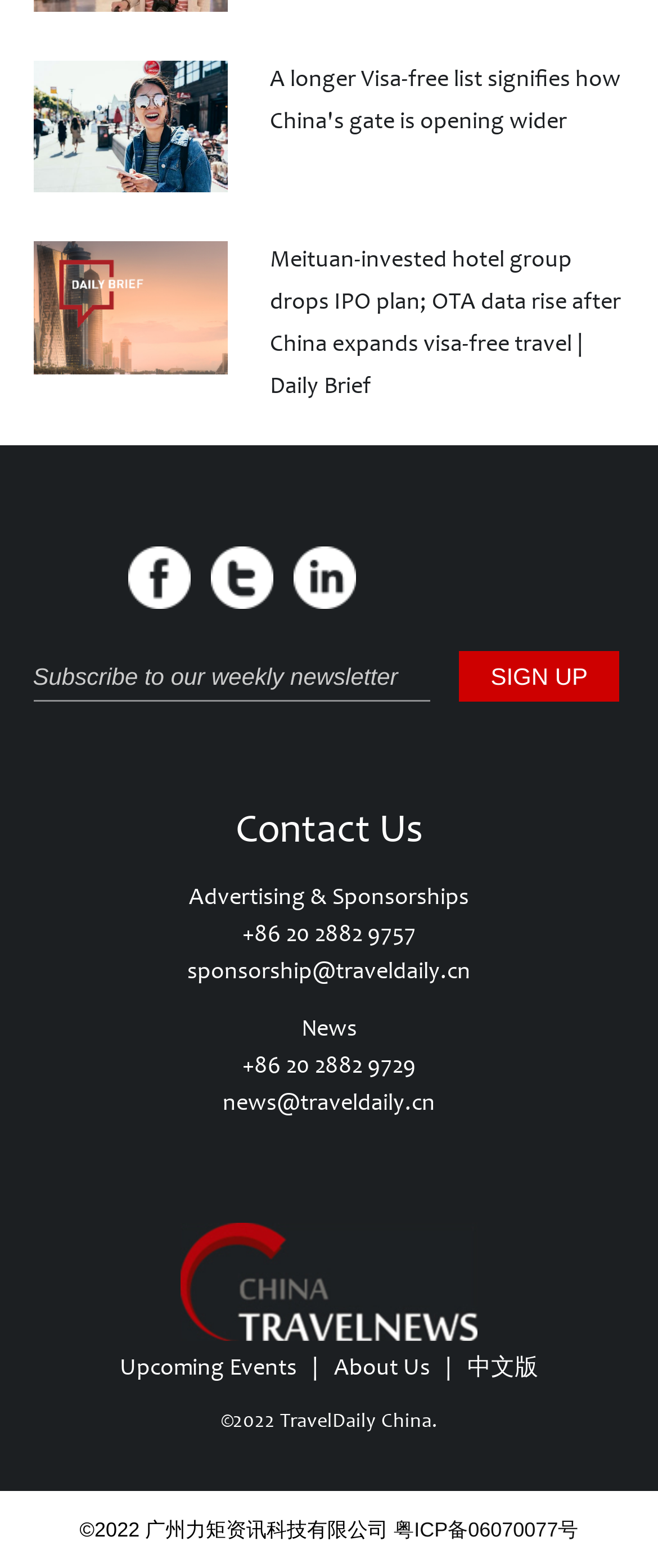Pinpoint the bounding box coordinates of the area that must be clicked to complete this instruction: "Subscribe to the weekly newsletter".

[0.05, 0.417, 0.653, 0.448]